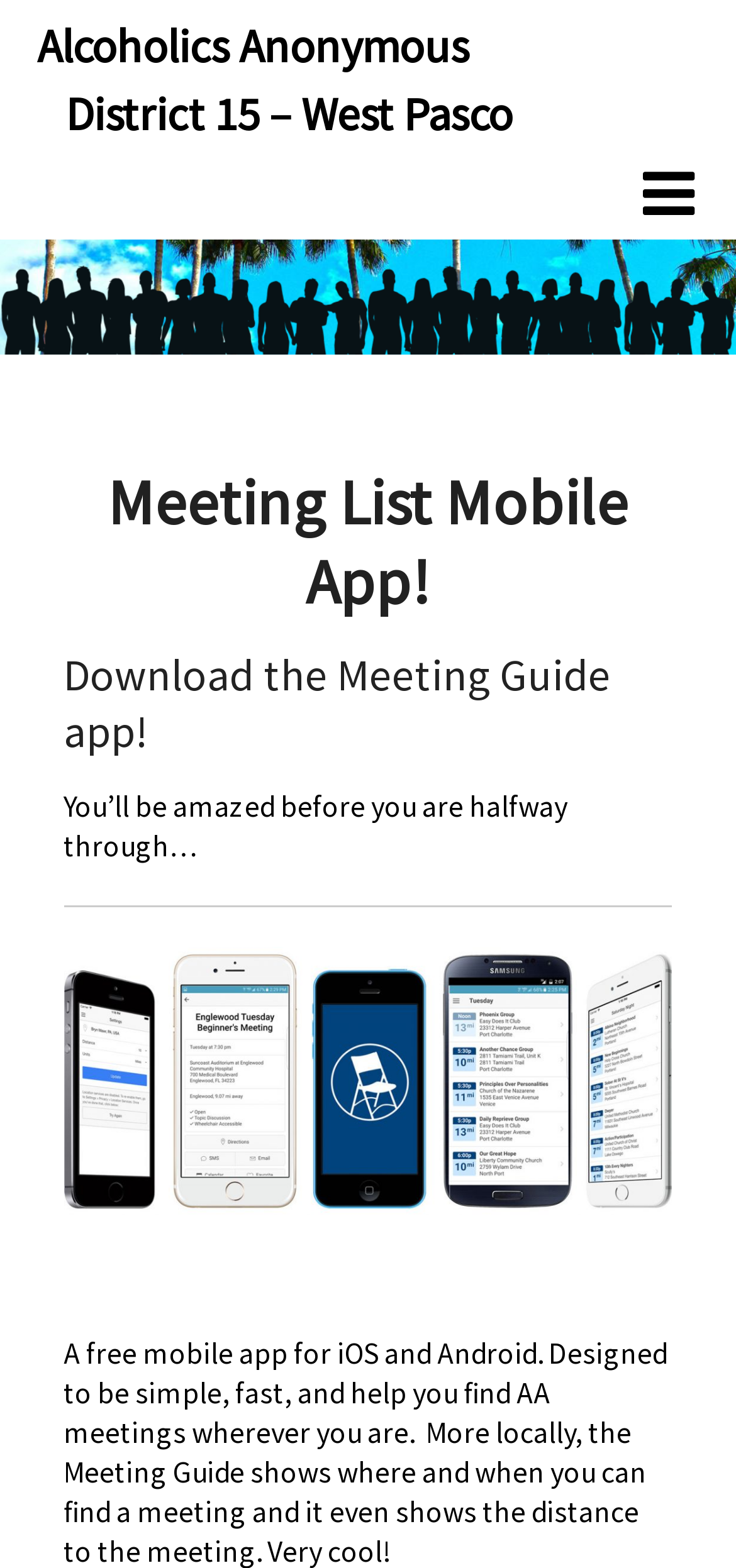Locate the primary heading on the webpage and return its text.

Meeting List Mobile App!